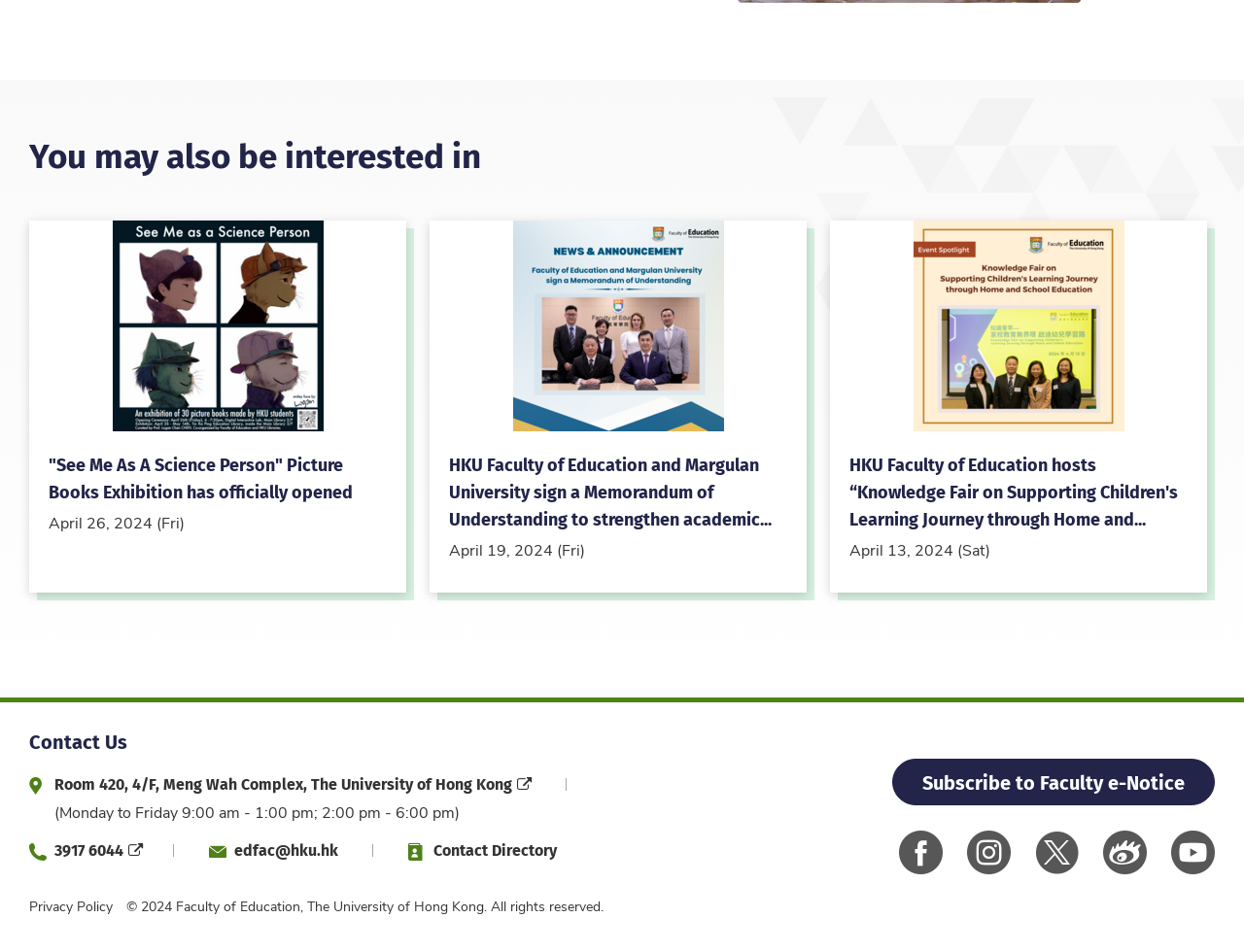Bounding box coordinates are specified in the format (top-left x, top-left y, bottom-right x, bottom-right y). All values are floating point numbers bounded between 0 and 1. Please provide the bounding box coordinate of the region this sentence describes: 3917 6044

[0.044, 0.88, 0.115, 0.905]